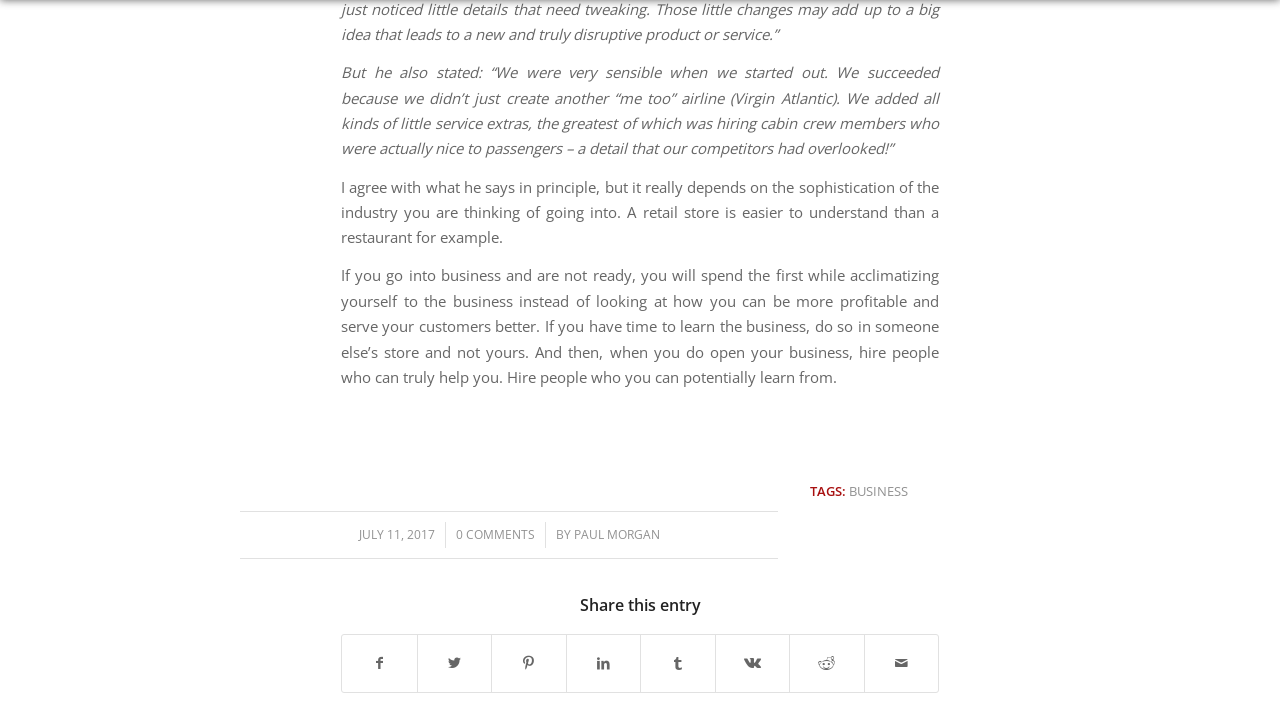Using the given element description, provide the bounding box coordinates (top-left x, top-left y, bottom-right x, bottom-right y) for the corresponding UI element in the screenshot: Wix.com

None